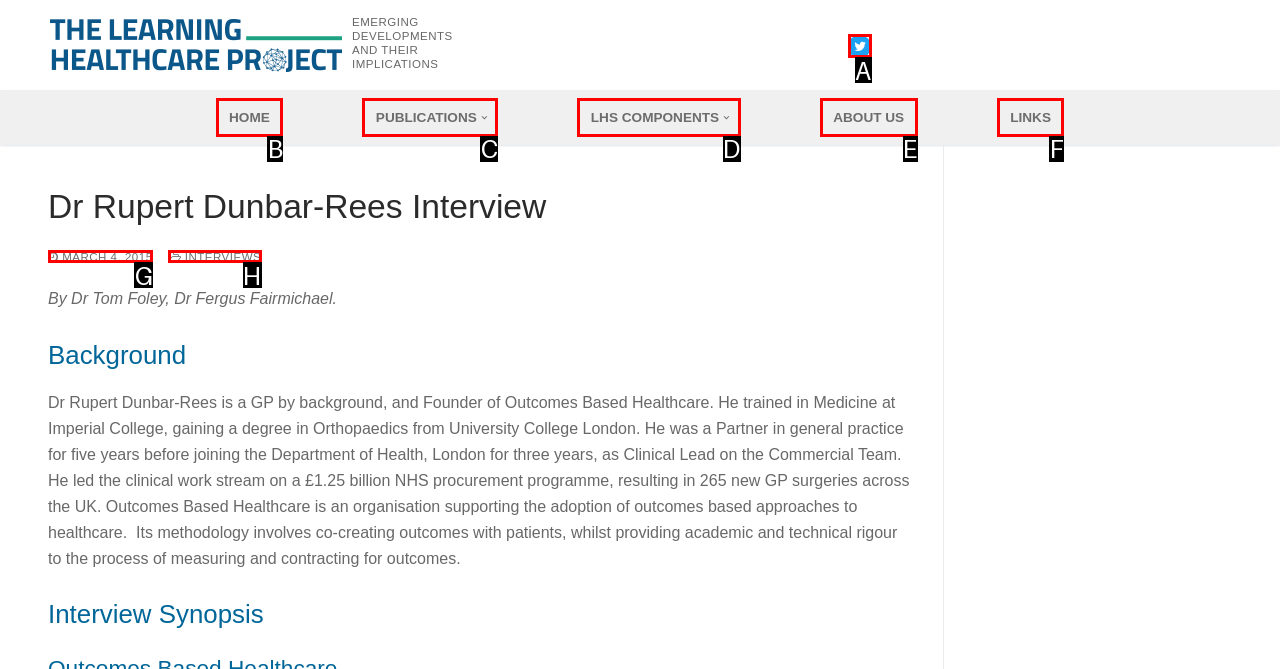Select the correct UI element to click for this task: Read the 'INTERVIEWS' section.
Answer using the letter from the provided options.

H